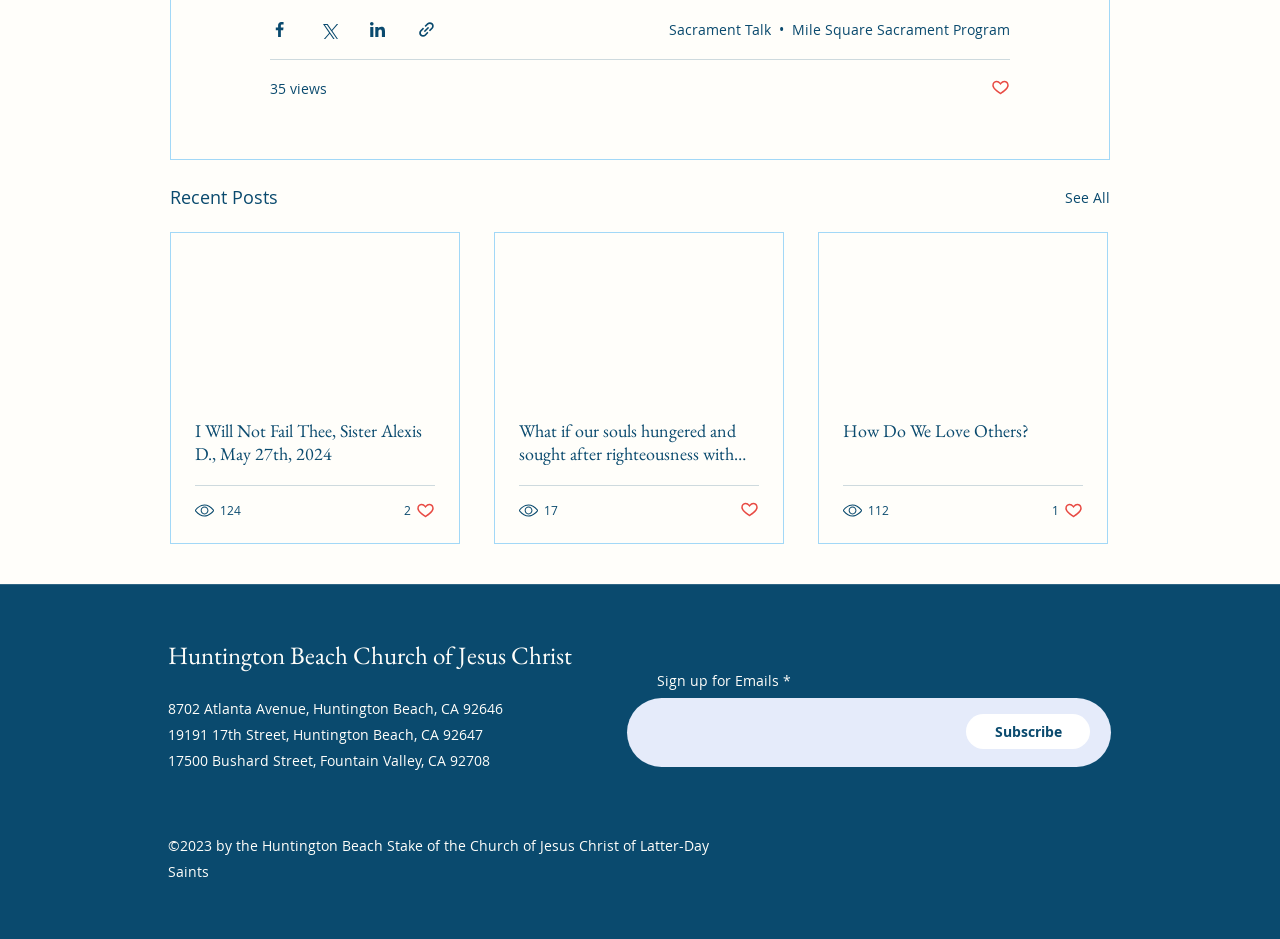How many views does the post 'I Will Not Fail Thee, Sister Alexis D., May 27th, 2024' have?
Answer briefly with a single word or phrase based on the image.

124 views